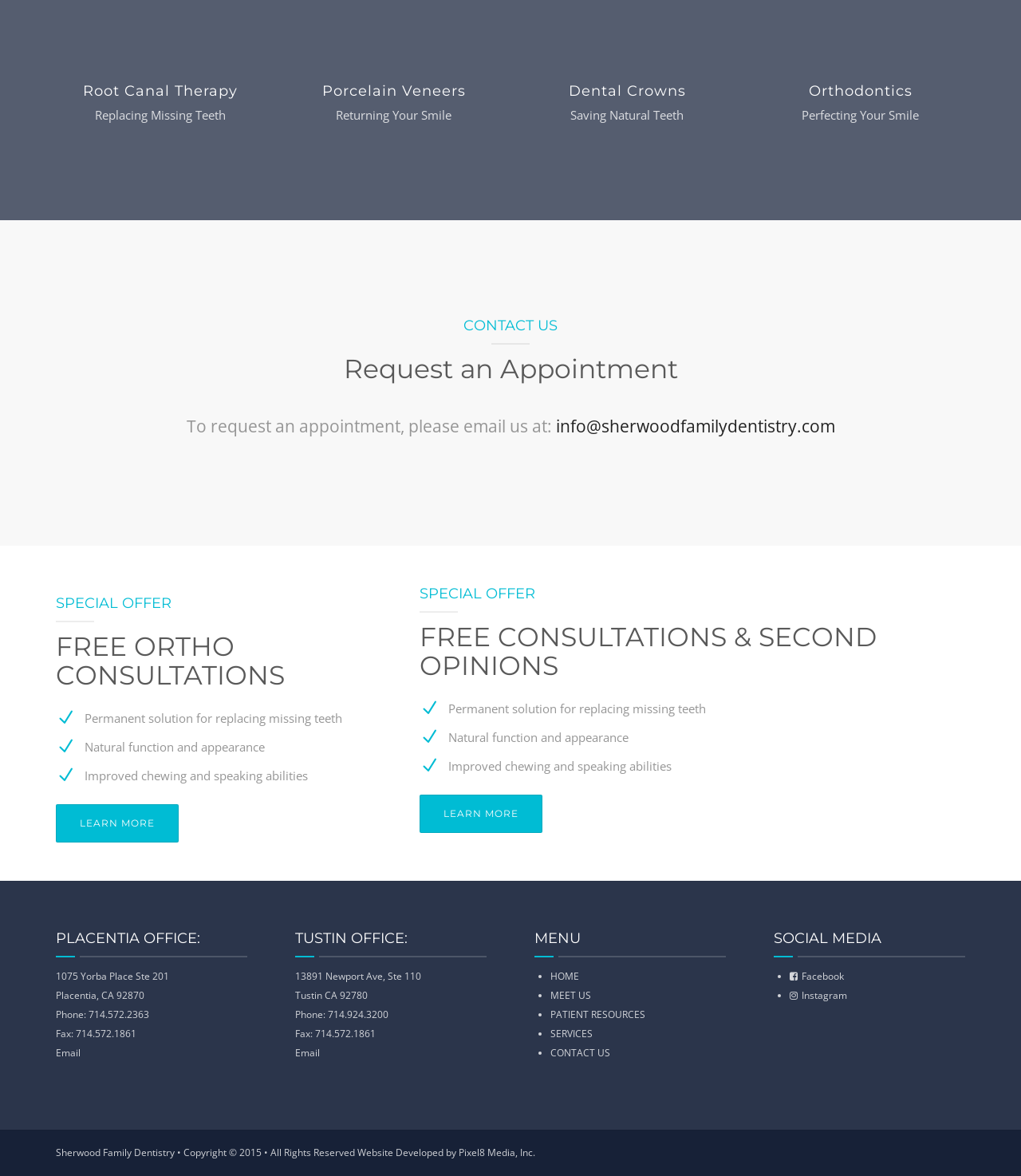How many offices does the dentistry have?
Carefully analyze the image and provide a detailed answer to the question.

I found two office locations listed on the webpage, one in Placentia and one in Tustin, which suggests that the dentistry has two offices.